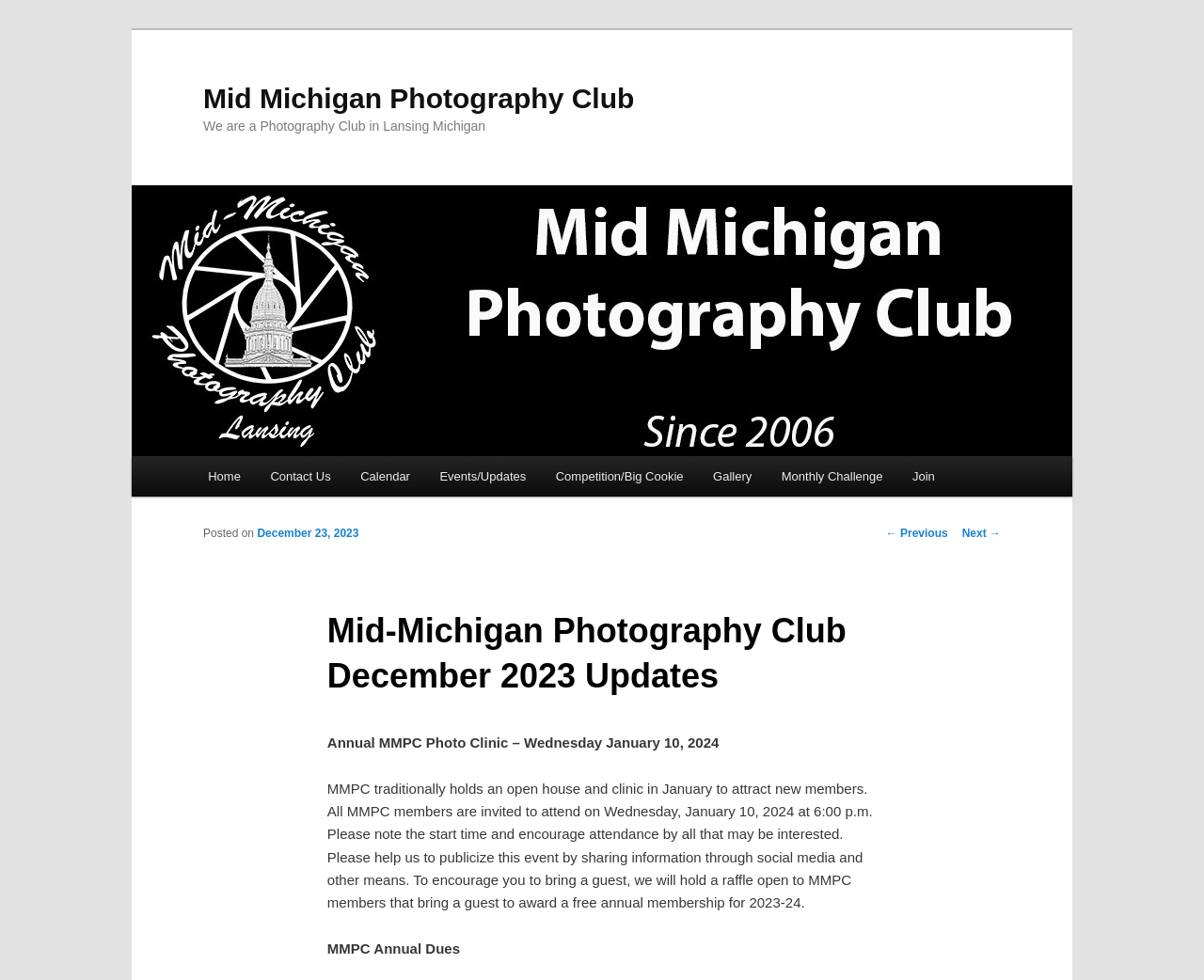Analyze the image and answer the question with as much detail as possible: 
What is the purpose of the event on January 10, 2024?

I found the answer by reading the static text element that describes the event, which mentions that the event is an open house and clinic to attract new members.